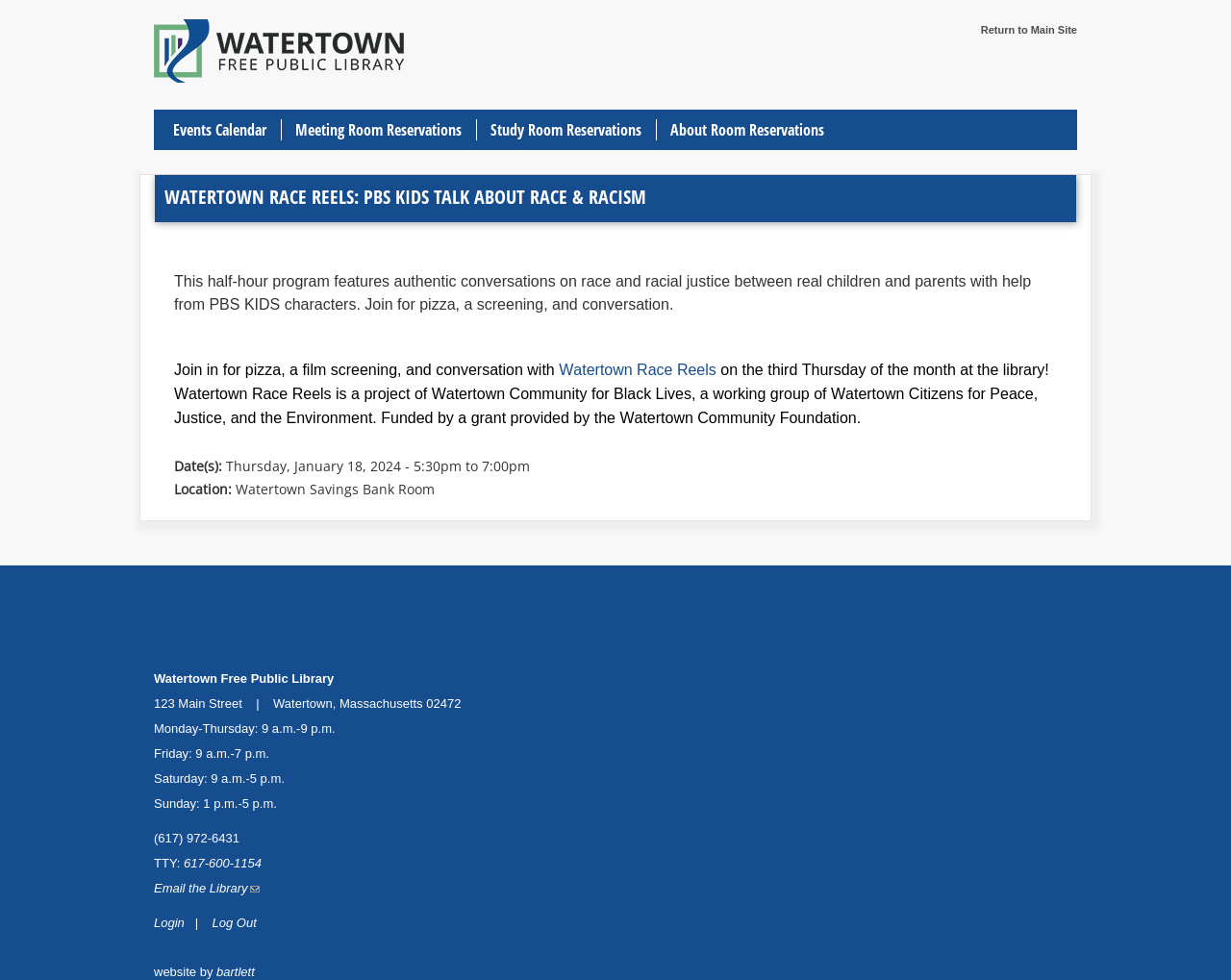Given the element description "Log Out" in the screenshot, predict the bounding box coordinates of that UI element.

[0.172, 0.934, 0.208, 0.949]